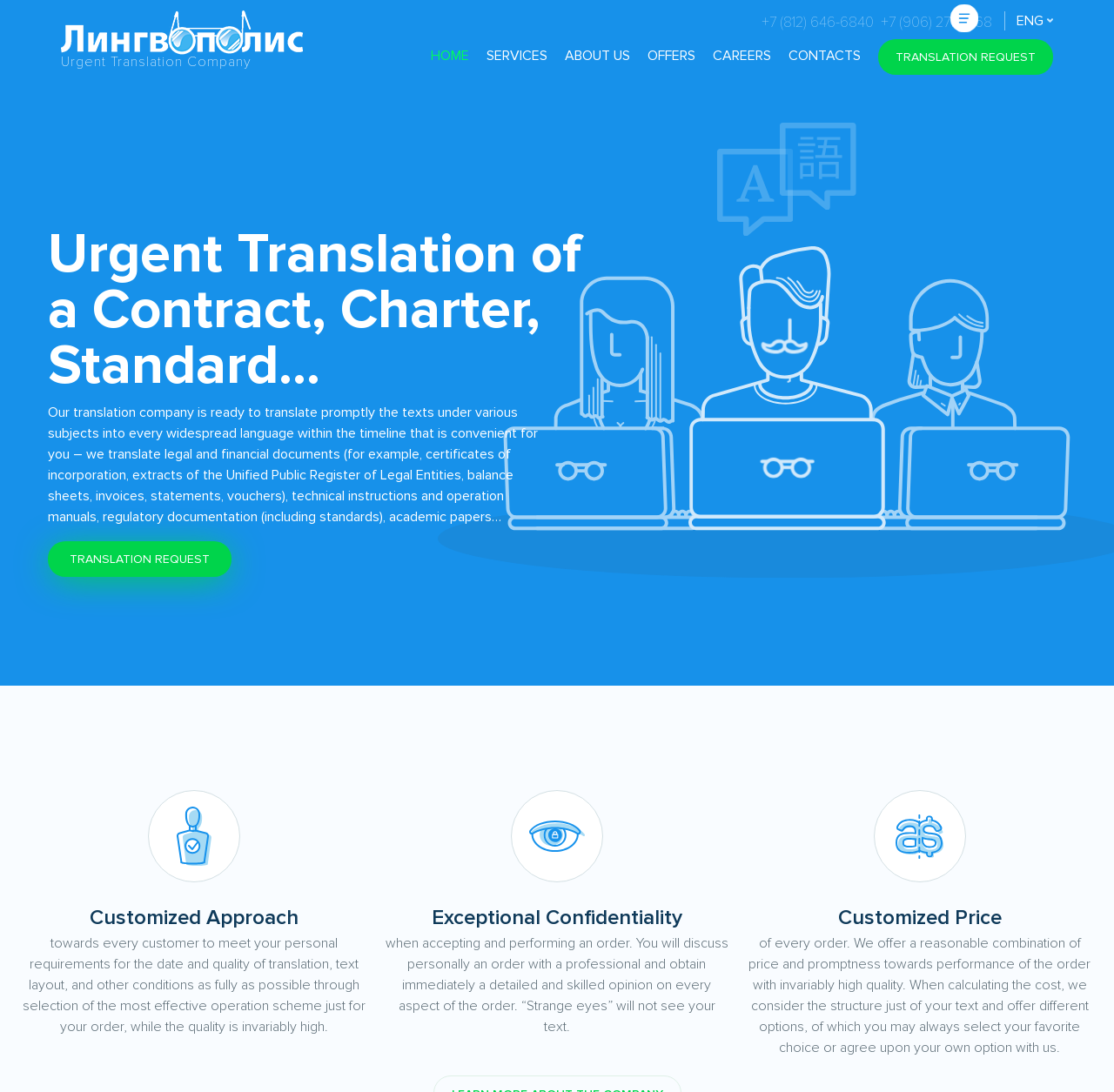Please specify the bounding box coordinates of the clickable region to carry out the following instruction: "Click on Urgent Translation Company". The coordinates should be four float numbers between 0 and 1, in the format [left, top, right, bottom].

[0.055, 0.01, 0.273, 0.064]